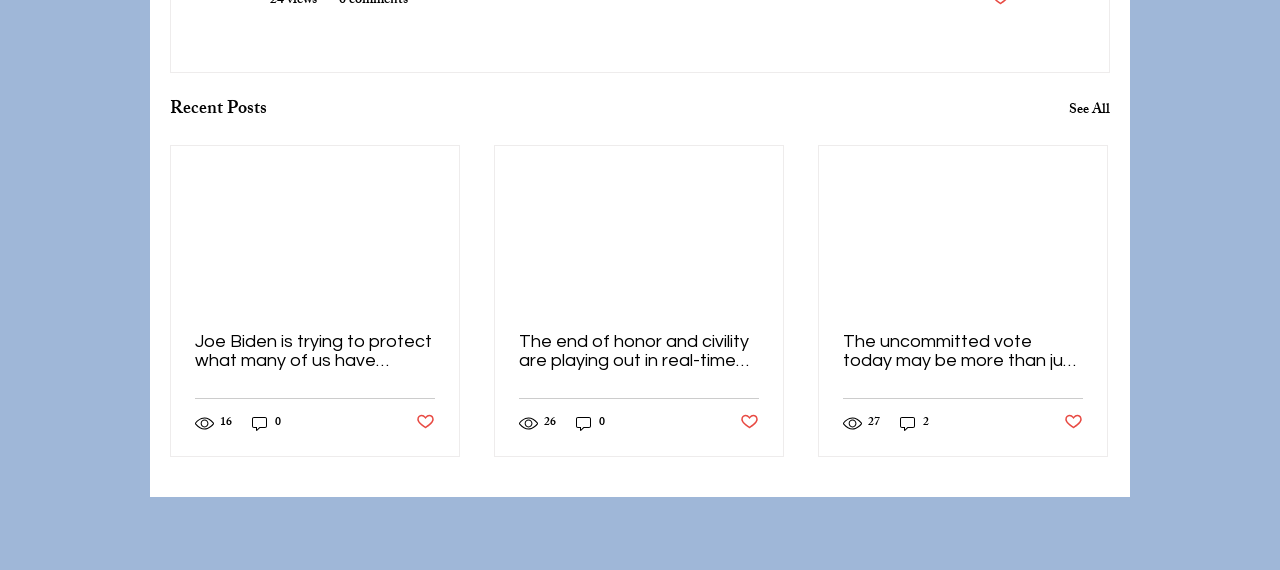What is the purpose of the button in each post?
Using the image, provide a concise answer in one word or a short phrase.

To like the post